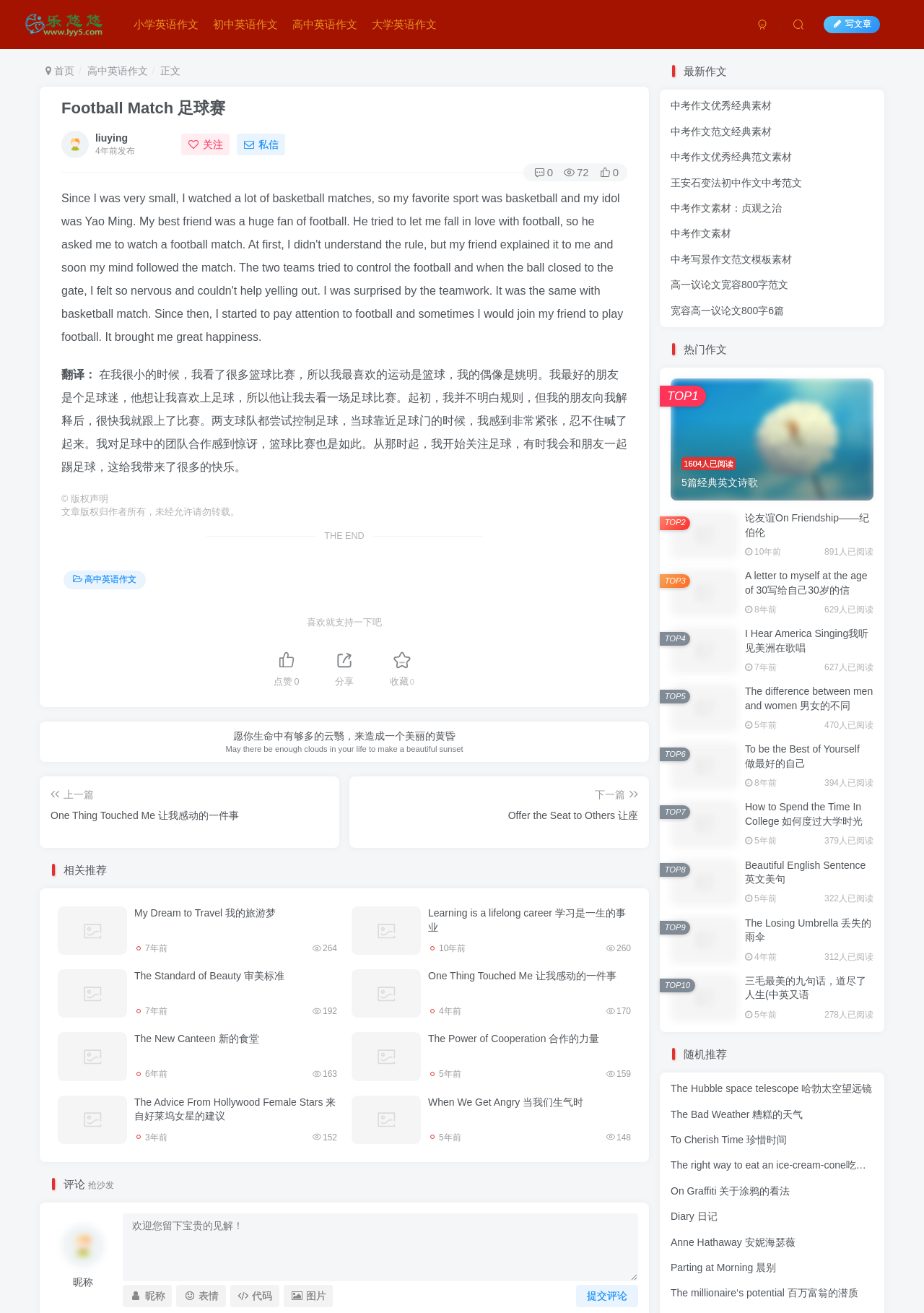Please identify the bounding box coordinates of the element that needs to be clicked to perform the following instruction: "read the article about my dream to travel".

[0.145, 0.69, 0.365, 0.712]